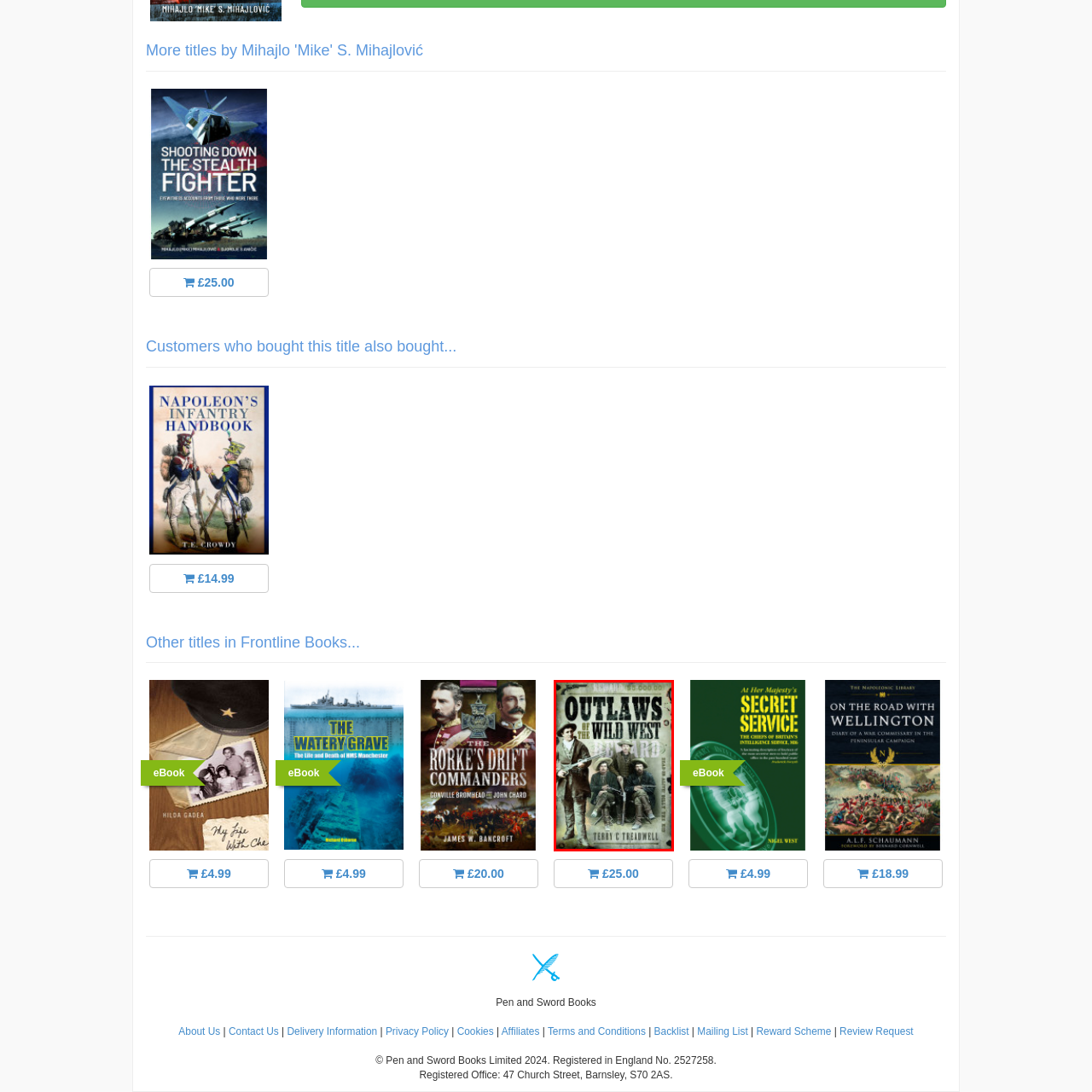View the image inside the red-bordered box and answer the given question using a single word or phrase:
How many men are depicted on the cover?

Four